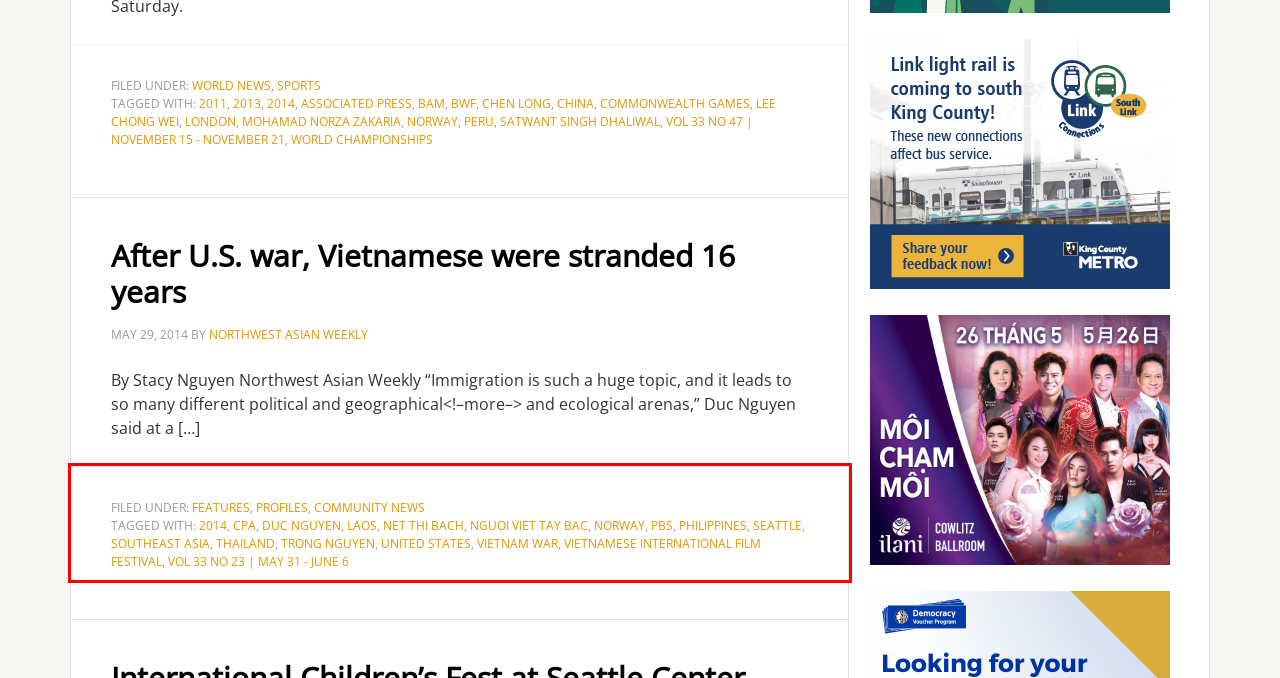Analyze the red bounding box in the provided webpage screenshot and generate the text content contained within.

FILED UNDER: FEATURES, PROFILES, COMMUNITY NEWS TAGGED WITH: 2014, CPA, DUC NGUYEN, LAOS, NET THI BACH, NGUOI VIET TAY BAC, NORWAY, PBS, PHILIPPINES, SEATTLE, SOUTHEAST ASIA, THAILAND, TRONG NGUYEN, UNITED STATES, VIETNAM WAR, VIETNAMESE INTERNATIONAL FILM FESTIVAL, VOL 33 NO 23 | MAY 31 - JUNE 6